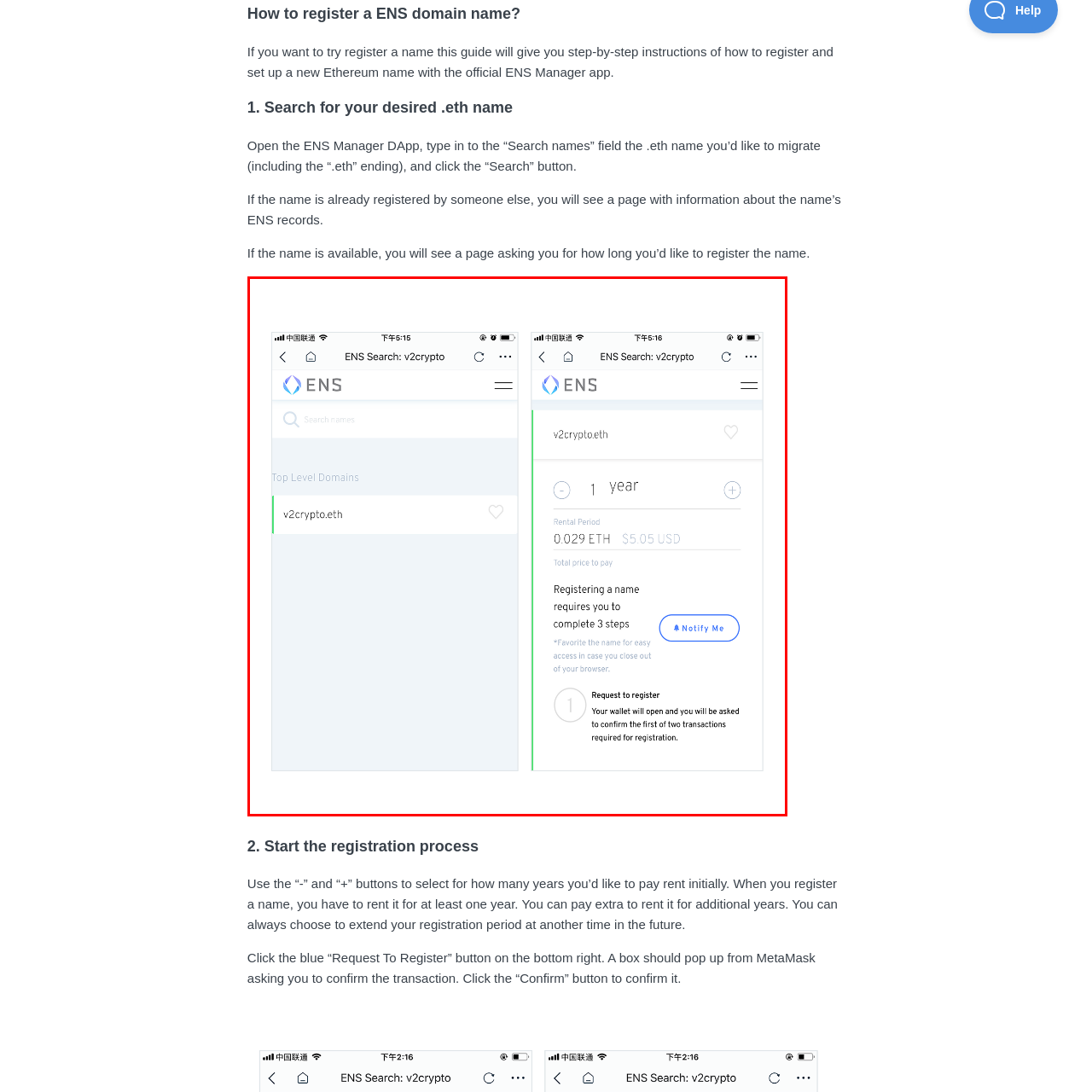Inspect the image surrounded by the red boundary and answer the following question in detail, basing your response on the visual elements of the image: 
What is the cost of registering 'v2crypto.eth' for 1 year?

According to the registration details on the right side of the interface, registering the domain 'v2crypto.eth' for a period of 1 year costs 0.029 ETH, which is equivalent to $5.05 USD.